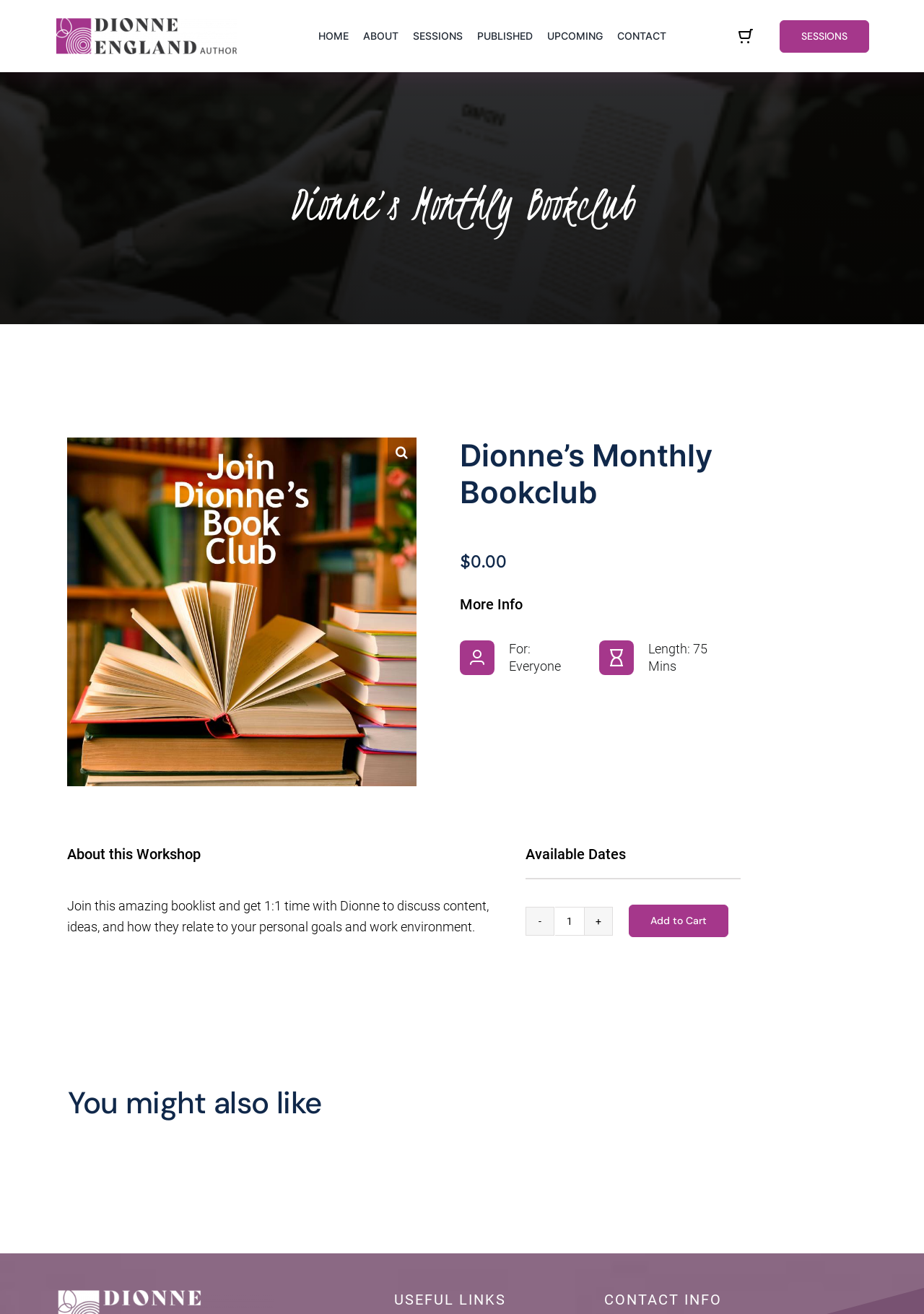Show me the bounding box coordinates of the clickable region to achieve the task as per the instruction: "Click the 'CONTACT' link".

[0.66, 0.021, 0.729, 0.034]